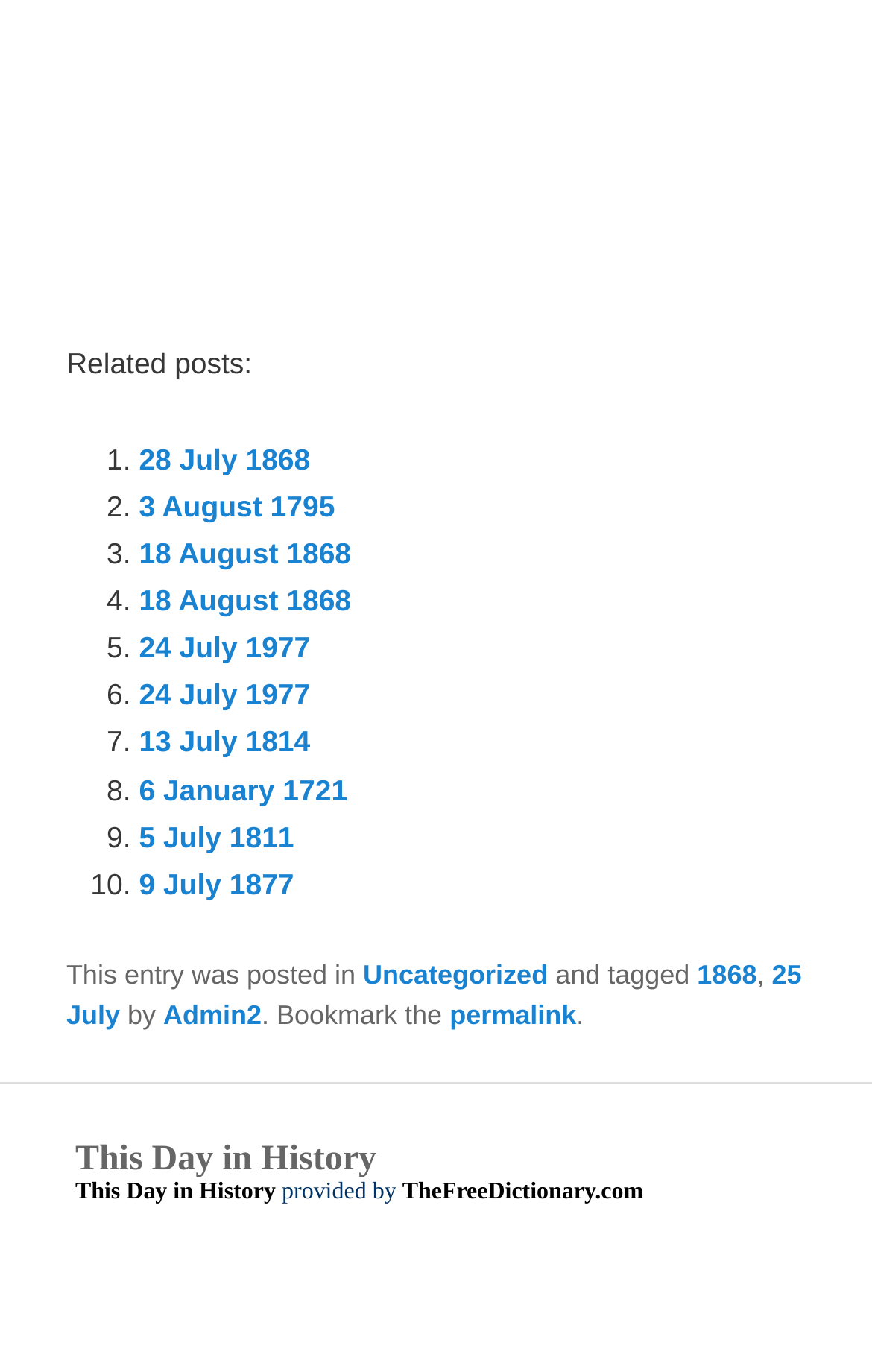Provide the bounding box coordinates of the section that needs to be clicked to accomplish the following instruction: "Click on the link to view more from Miguel de Unamuno."

[0.143, 0.009, 0.739, 0.105]